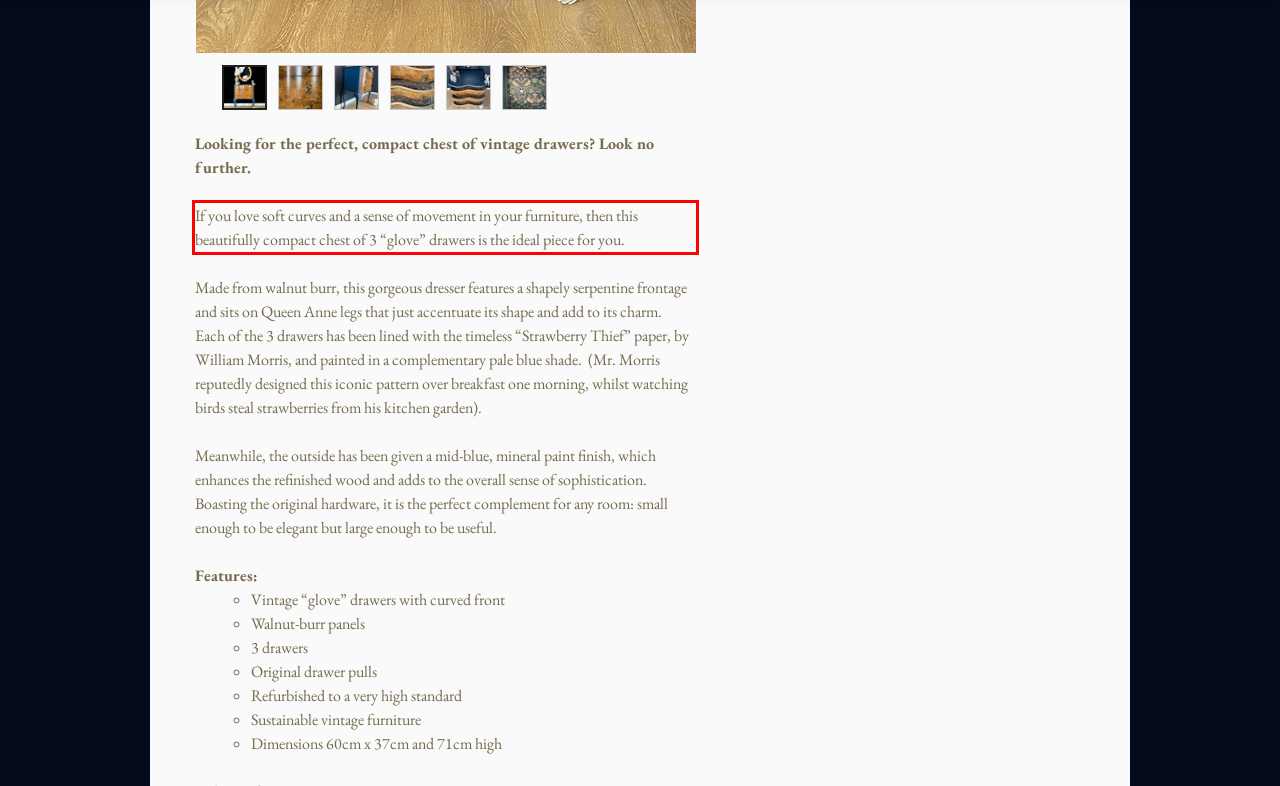Observe the screenshot of the webpage, locate the red bounding box, and extract the text content within it.

If you love soft curves and a sense of movement in your furniture, then this beautifully compact chest of 3 “glove” drawers is the ideal piece for you.